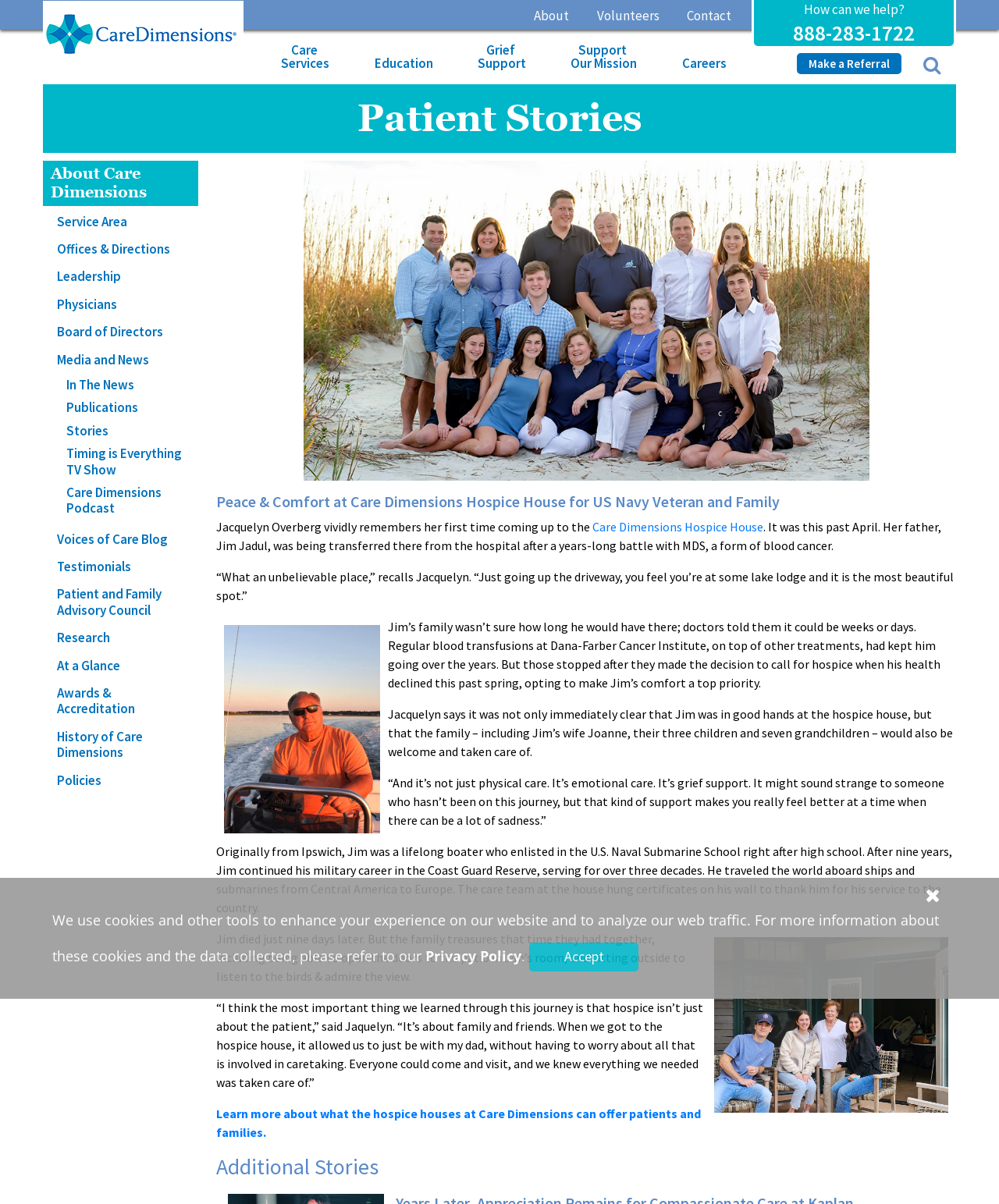Identify the bounding box coordinates of the section to be clicked to complete the task described by the following instruction: "Explore Patient Stories". The coordinates should be four float numbers between 0 and 1, formatted as [left, top, right, bottom].

[0.055, 0.08, 0.945, 0.117]